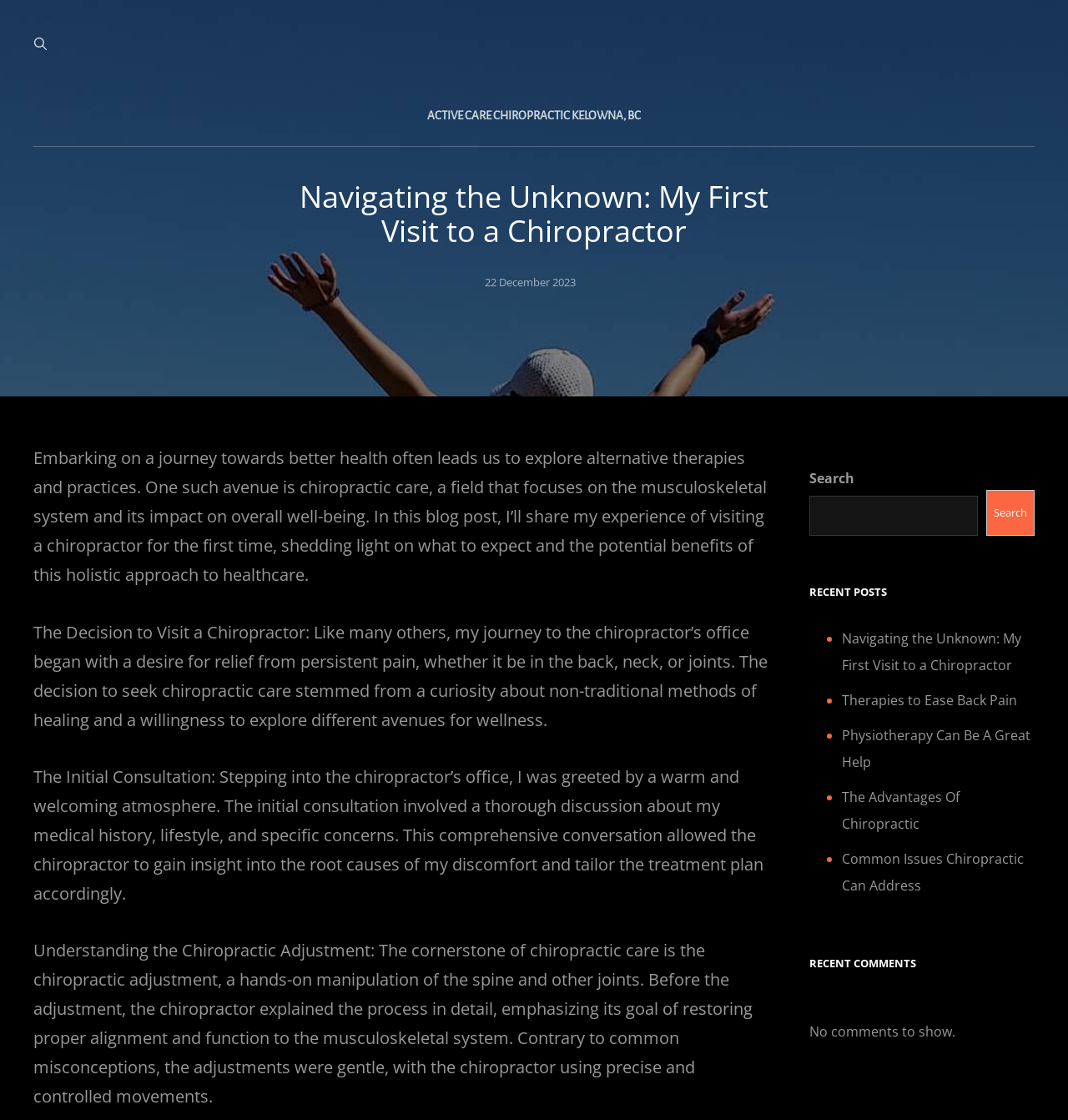What is the topic of the blog post?
Please provide a comprehensive answer to the question based on the webpage screenshot.

The topic of the blog post is about the author's first visit to a chiropractor, as indicated by the heading 'Navigating the Unknown: My First Visit to a Chiropractor' and the content of the post.